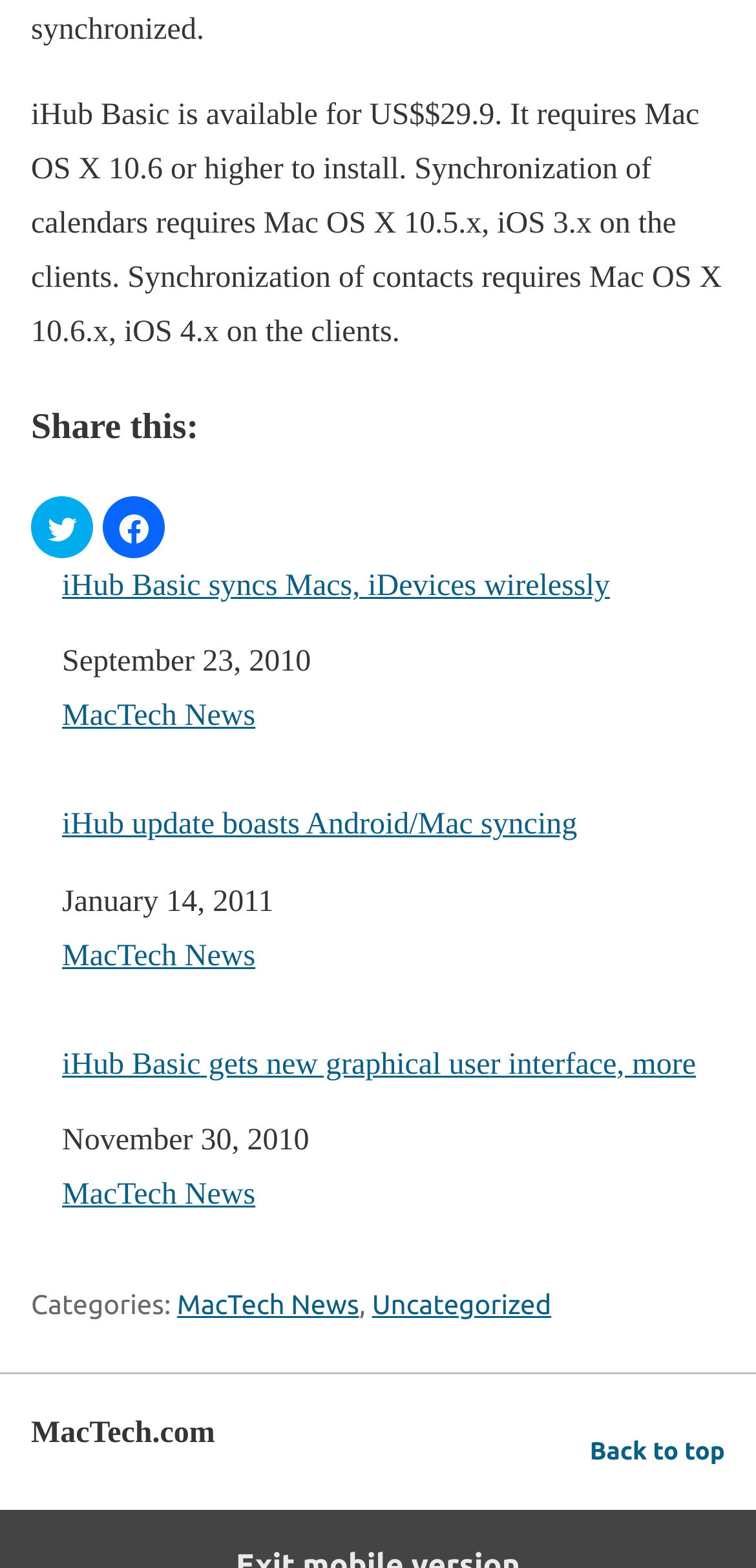Identify the bounding box coordinates of the region I need to click to complete this instruction: "View category 'MacTech News'".

[0.234, 0.822, 0.475, 0.841]